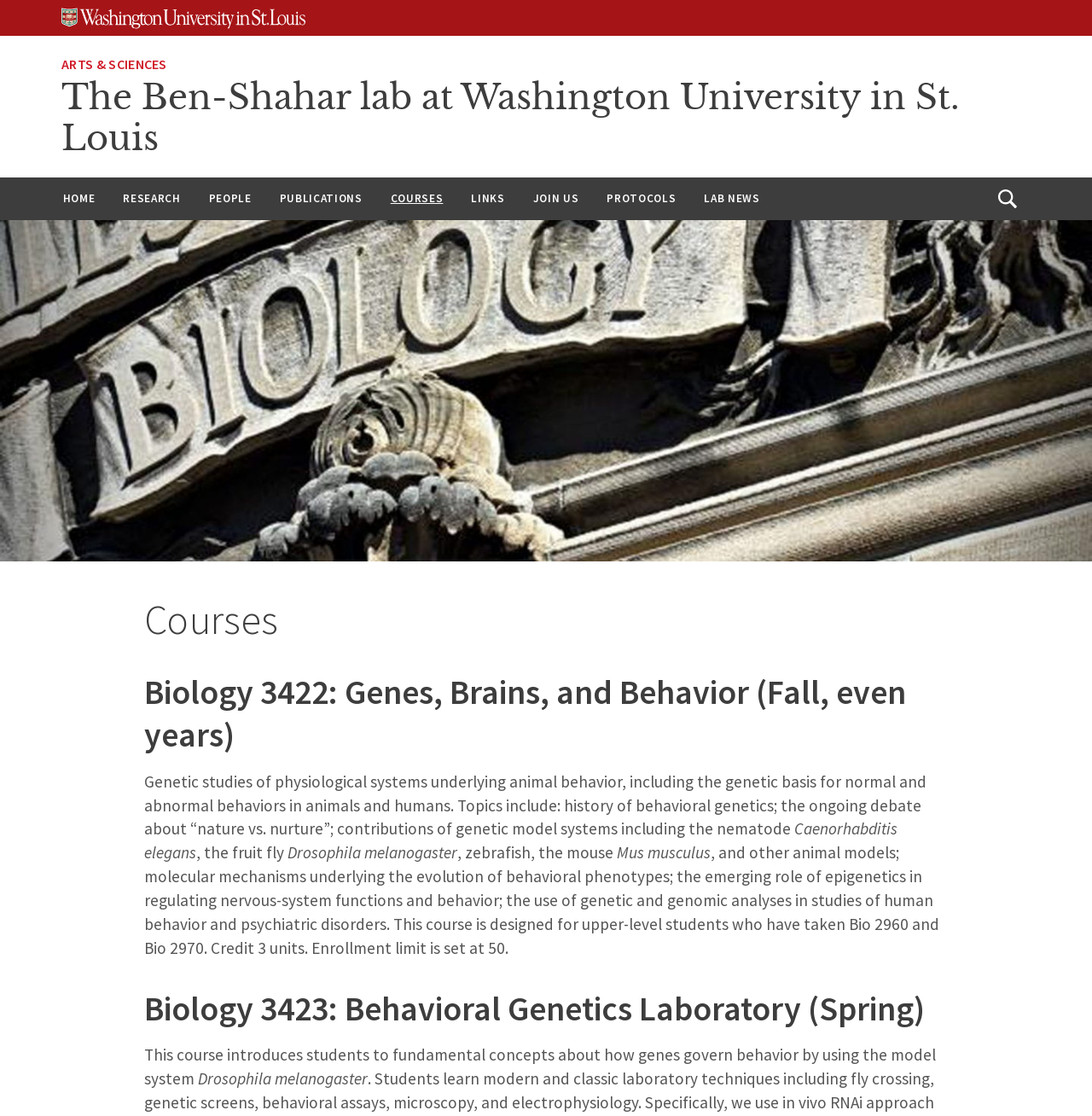What is the name of the course described on this page?
From the image, provide a succinct answer in one word or a short phrase.

Biology 3422